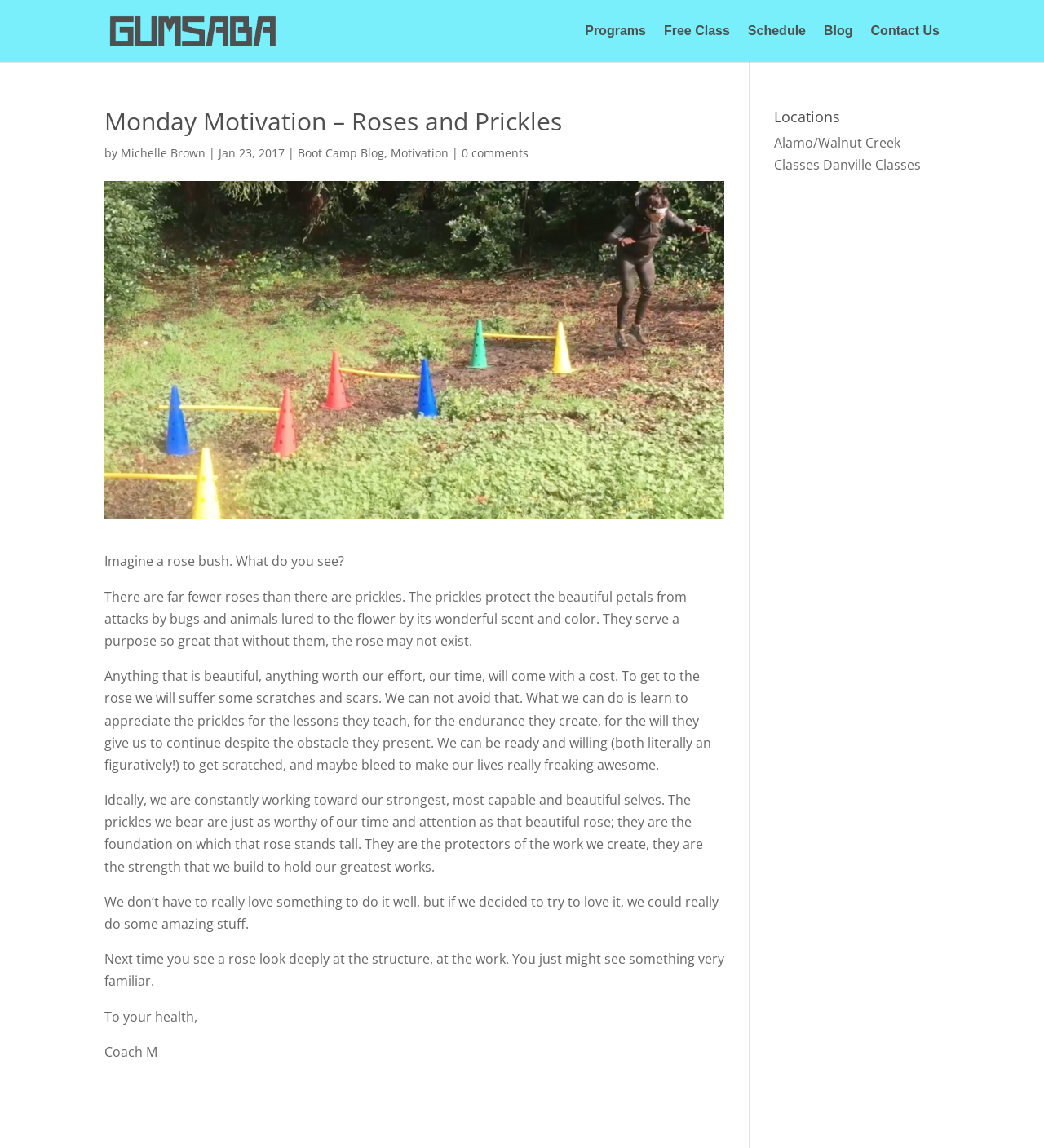Please identify and generate the text content of the webpage's main heading.

Monday Motivation – Roses and Prickles